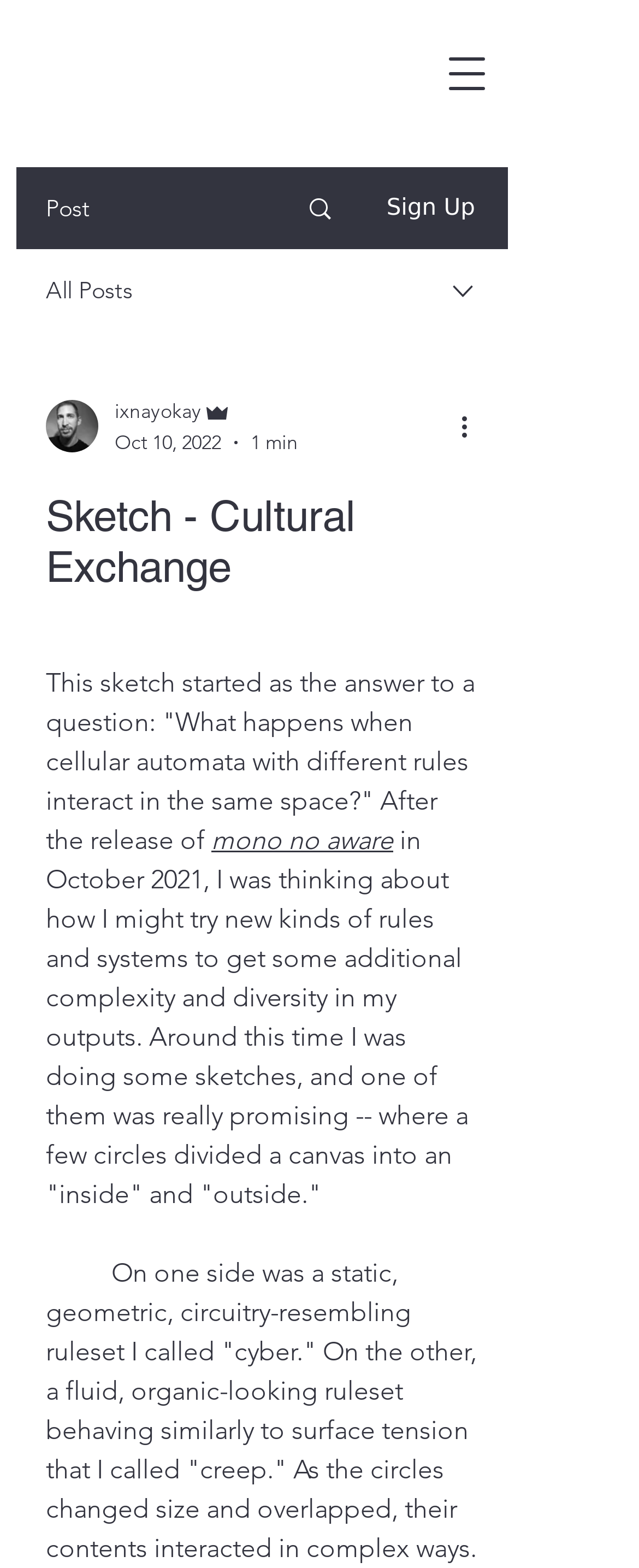What is the date of the post?
Please provide a single word or phrase in response based on the screenshot.

Oct 10, 2022